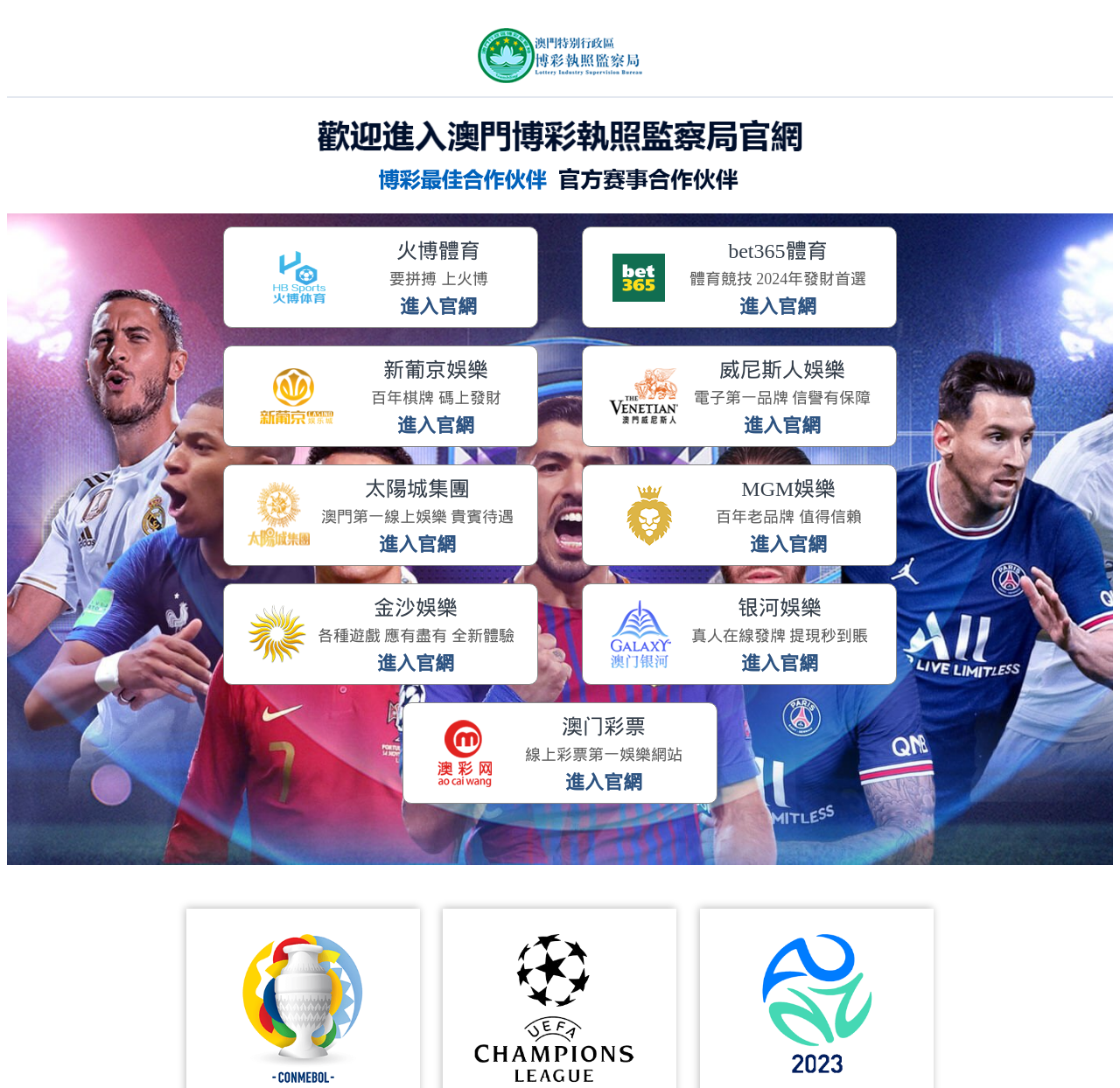Can you determine the bounding box coordinates of the area that needs to be clicked to fulfill the following instruction: "Explore 'CAMPUS AND STUDENT LIFE'"?

[0.277, 0.089, 0.418, 0.103]